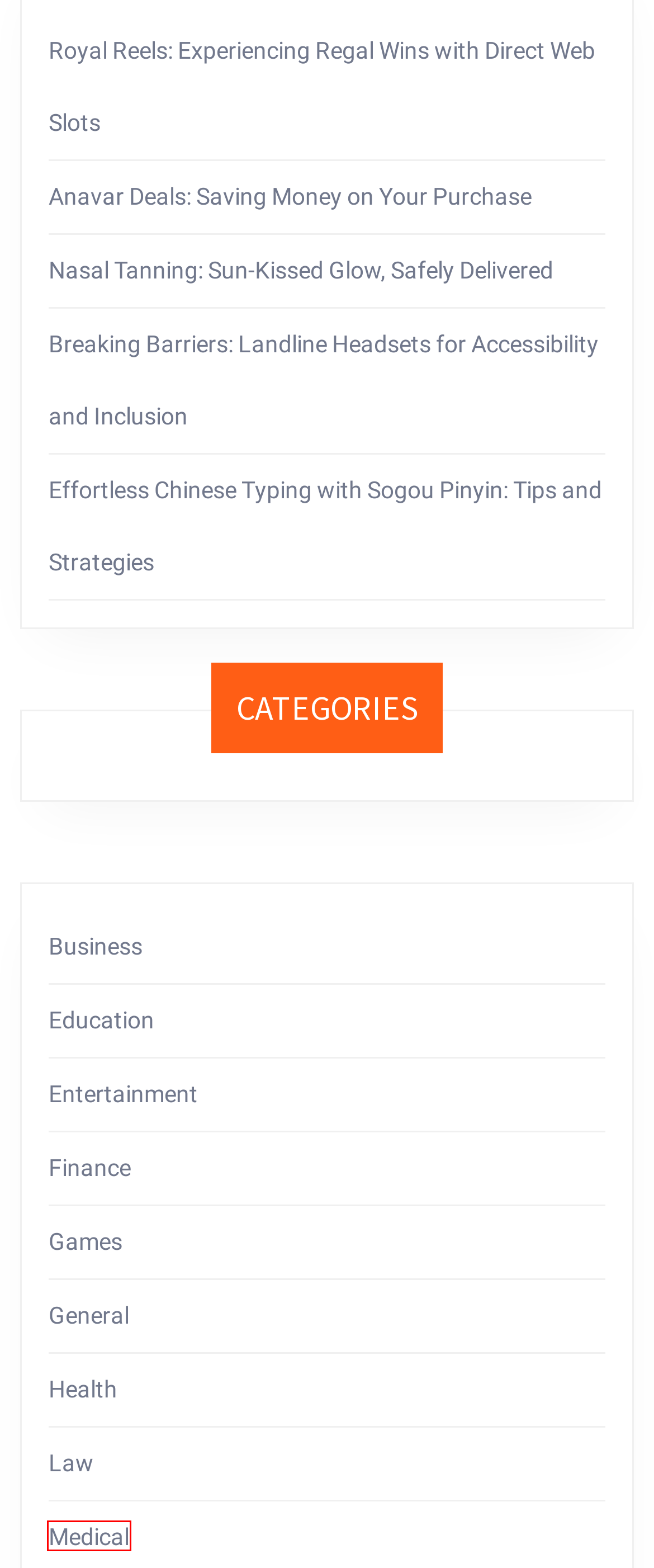Consider the screenshot of a webpage with a red bounding box around an element. Select the webpage description that best corresponds to the new page after clicking the element inside the red bounding box. Here are the candidates:
A. Nasal Tanning: Sun-Kissed Glow, Safely Delivered – The Wasp Factory
B. Breaking Barriers: Landline Headsets for Accessibility and Inclusion – The Wasp Factory
C. Medical – The Wasp Factory
D. Effortless Chinese Typing with Sogou Pinyin: Tips and Strategies – The Wasp Factory
E. Entertainment – The Wasp Factory
F. Anavar Deals: Saving Money on Your Purchase – The Wasp Factory
G. Education – The Wasp Factory
H. General – The Wasp Factory

C